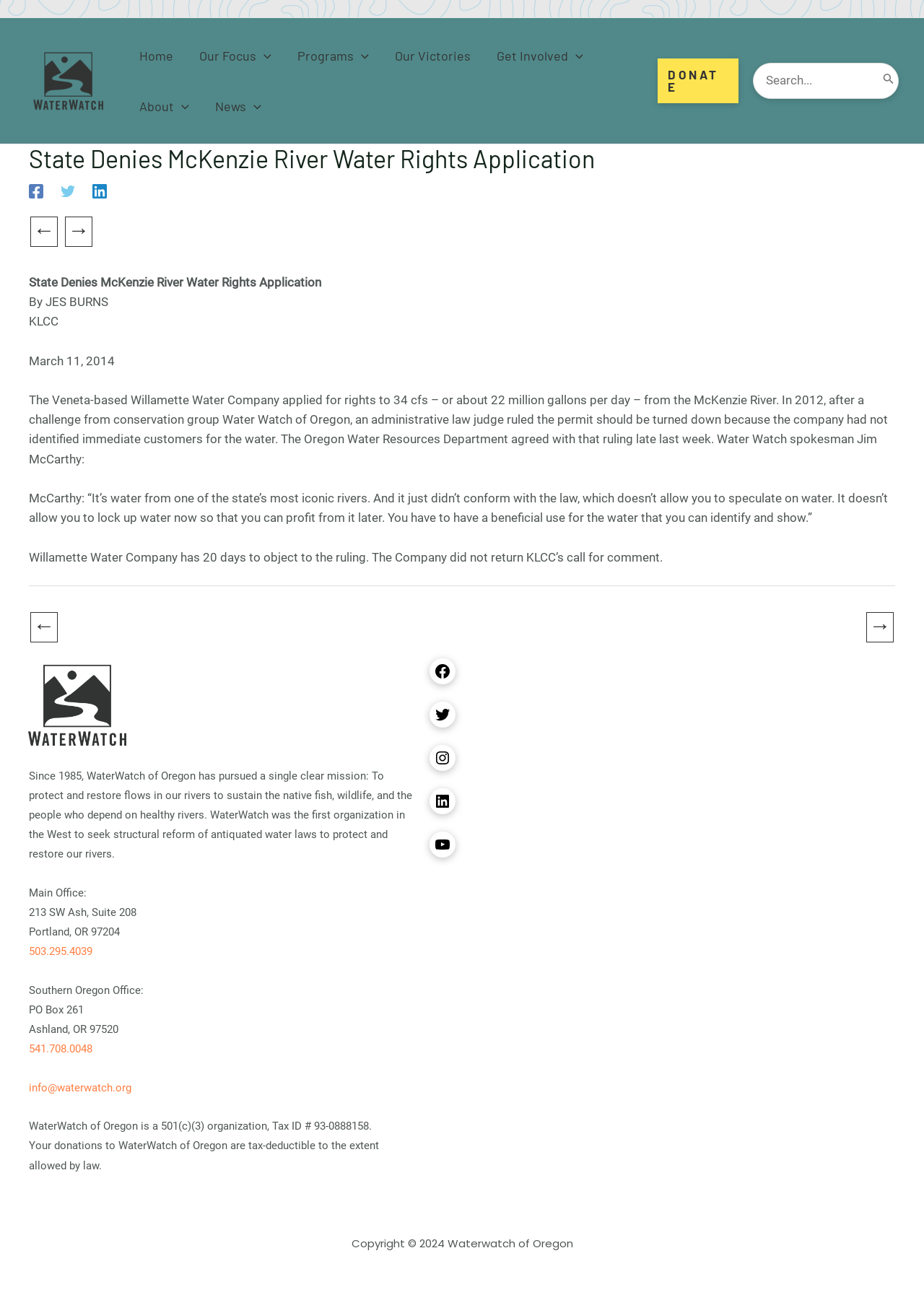Find the primary header on the webpage and provide its text.

State Denies McKenzie River Water Rights Application